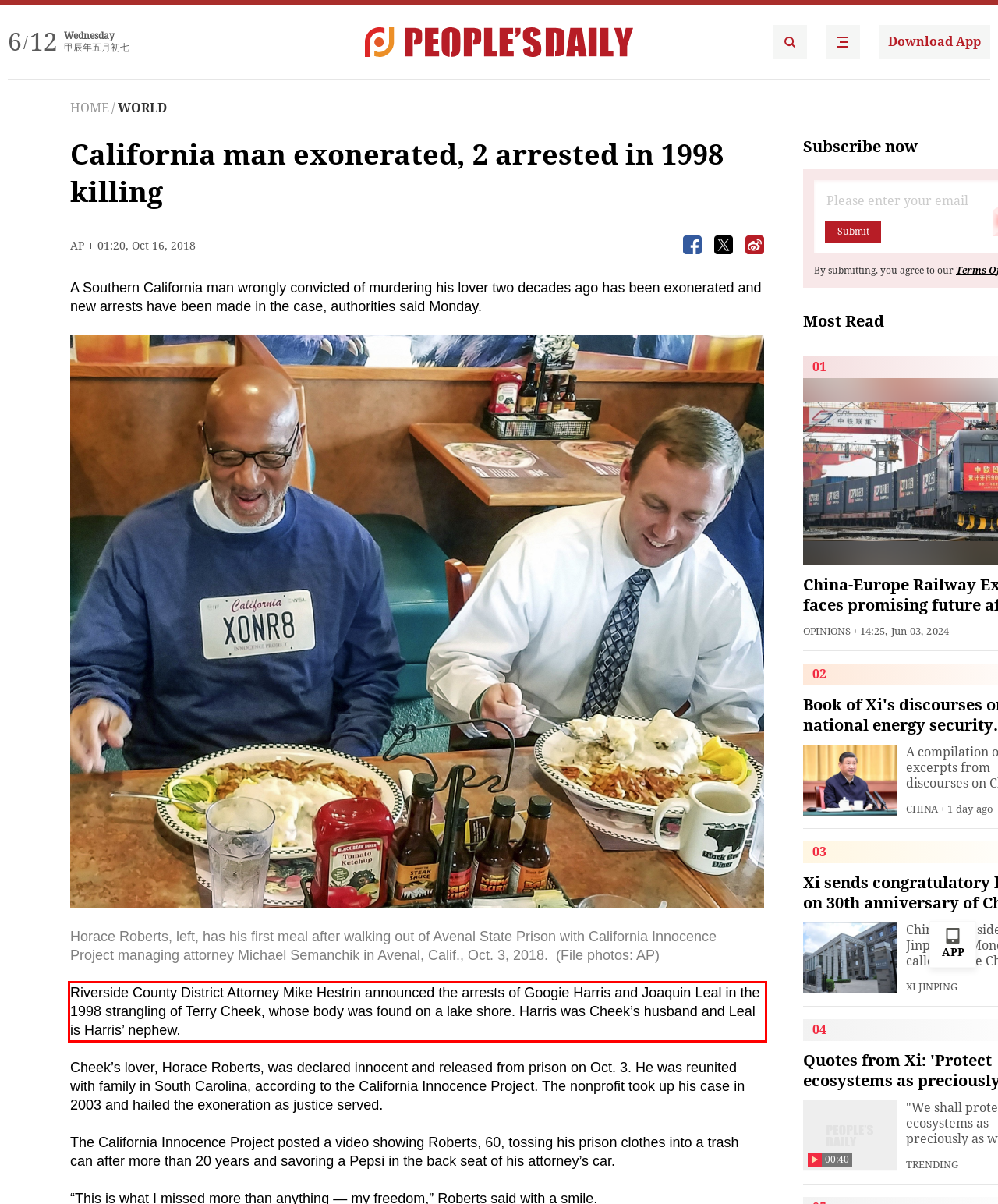Please examine the webpage screenshot containing a red bounding box and use OCR to recognize and output the text inside the red bounding box.

Riverside County District Attorney Mike Hestrin announced the arrests of Googie Harris and Joaquin Leal in the 1998 strangling of Terry Cheek, whose body was found on a lake shore. Harris was Cheek’s husband and Leal is Harris’ nephew.